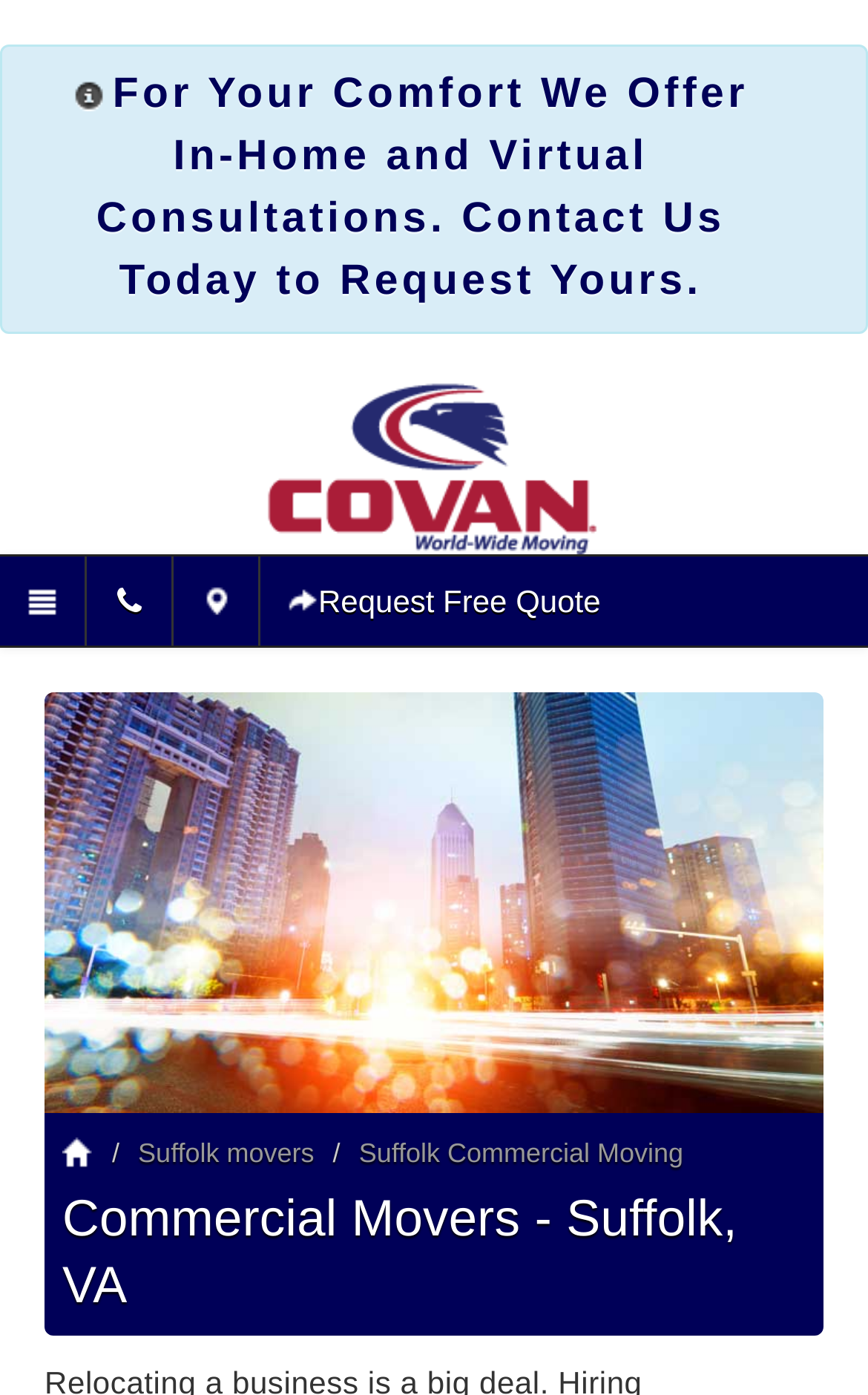Answer the question below using just one word or a short phrase: 
What is the phone number for local contact?

(757) 301-5822